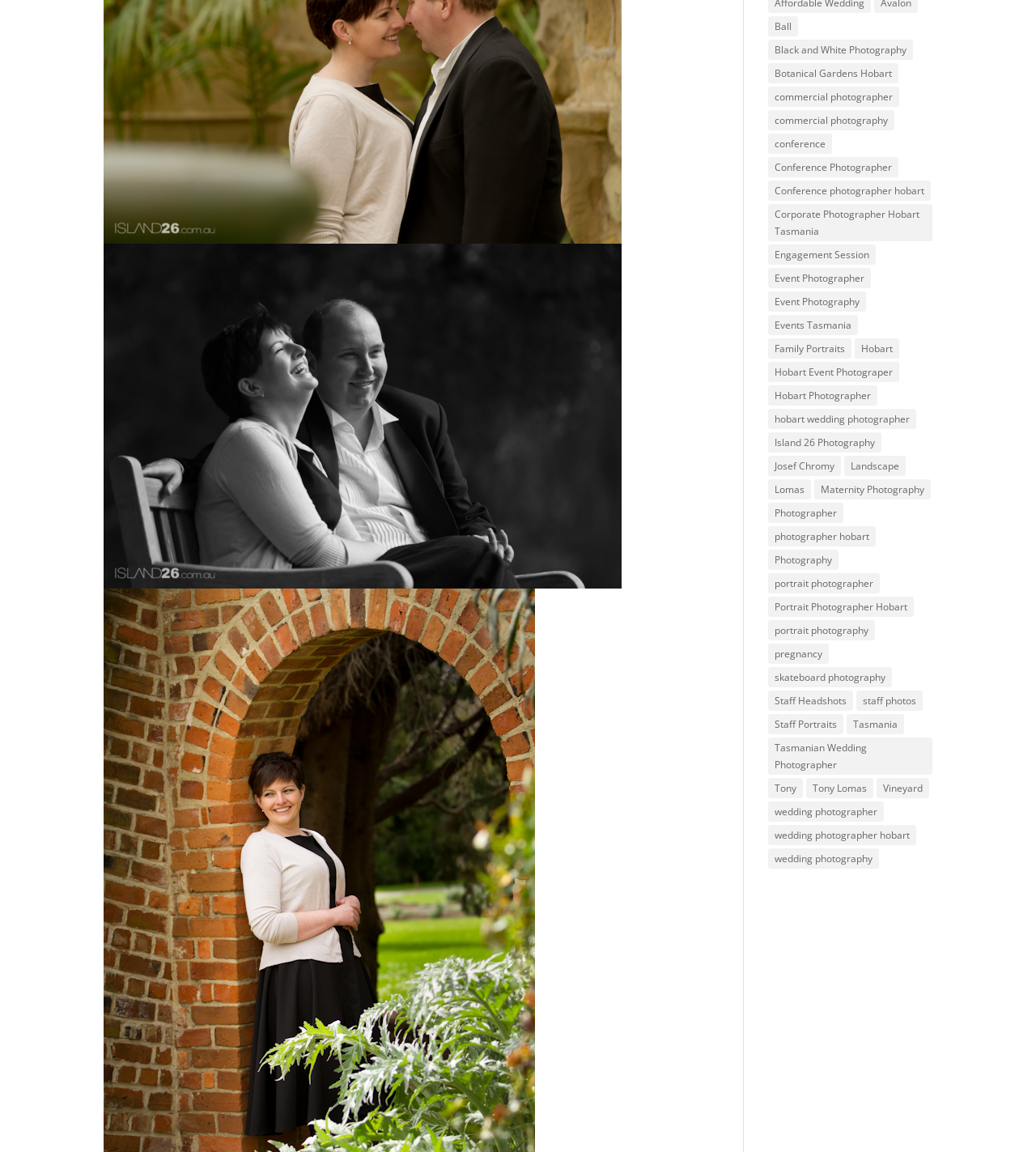Extract the bounding box coordinates for the HTML element that matches this description: "portrait photography". The coordinates should be four float numbers between 0 and 1, i.e., [left, top, right, bottom].

[0.741, 0.538, 0.845, 0.556]